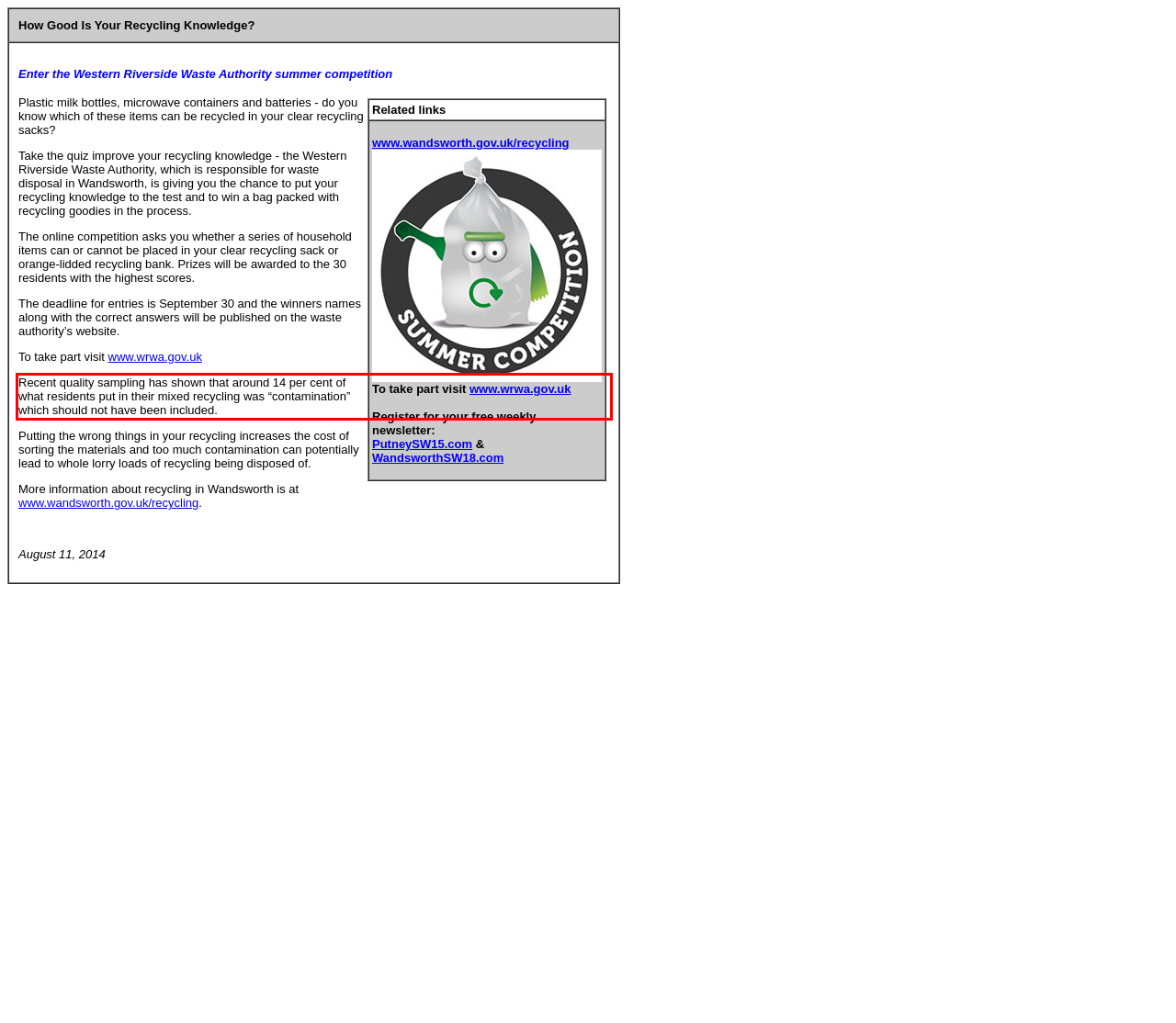Your task is to recognize and extract the text content from the UI element enclosed in the red bounding box on the webpage screenshot.

Recent quality sampling has shown that around 14 per cent of what residents put in their mixed recycling was “contamination” which should not have been included.